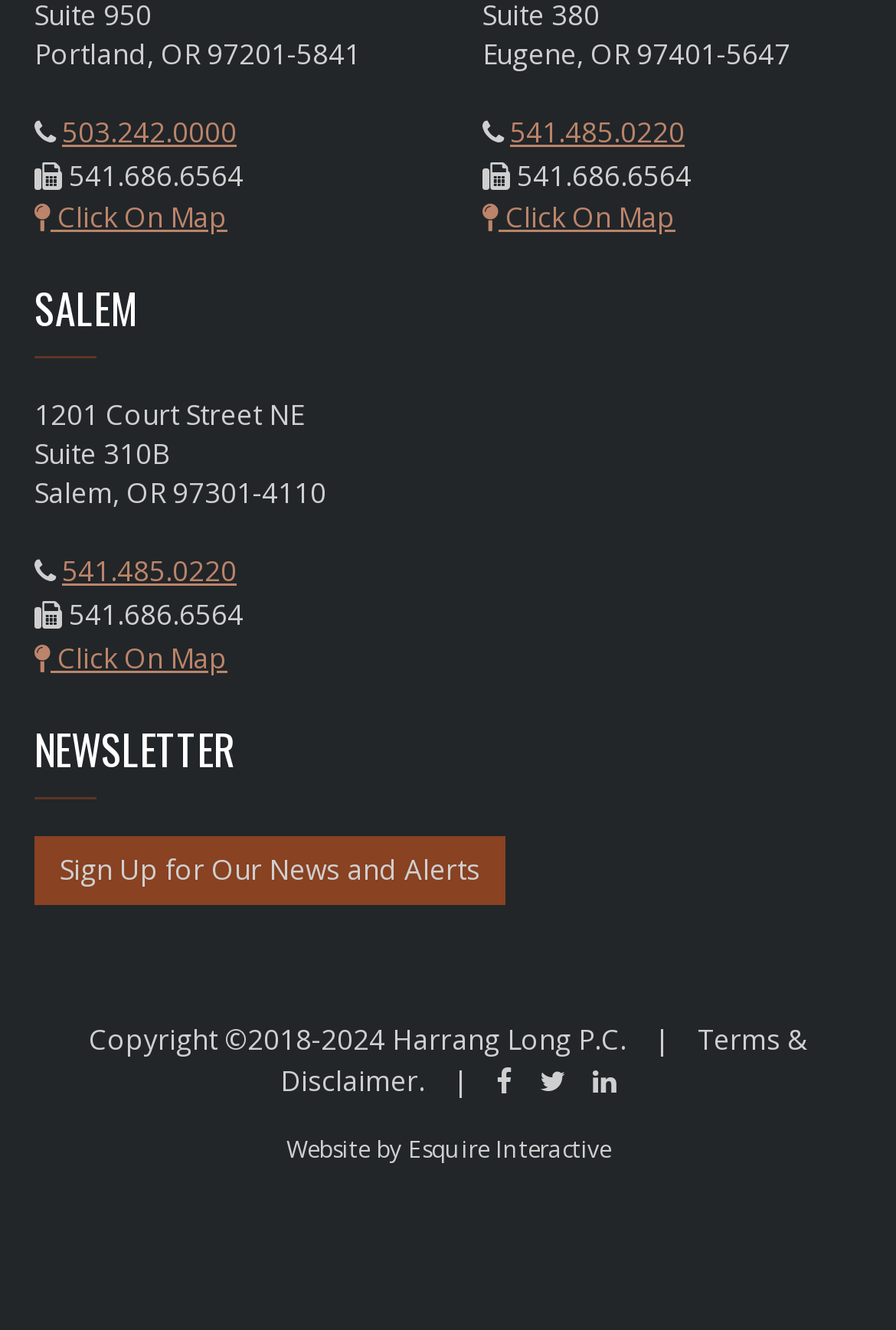Using the information shown in the image, answer the question with as much detail as possible: Who designed the website?

I found the website designer information at the bottom of the webpage, which states 'Website by Esquire Interactive'.